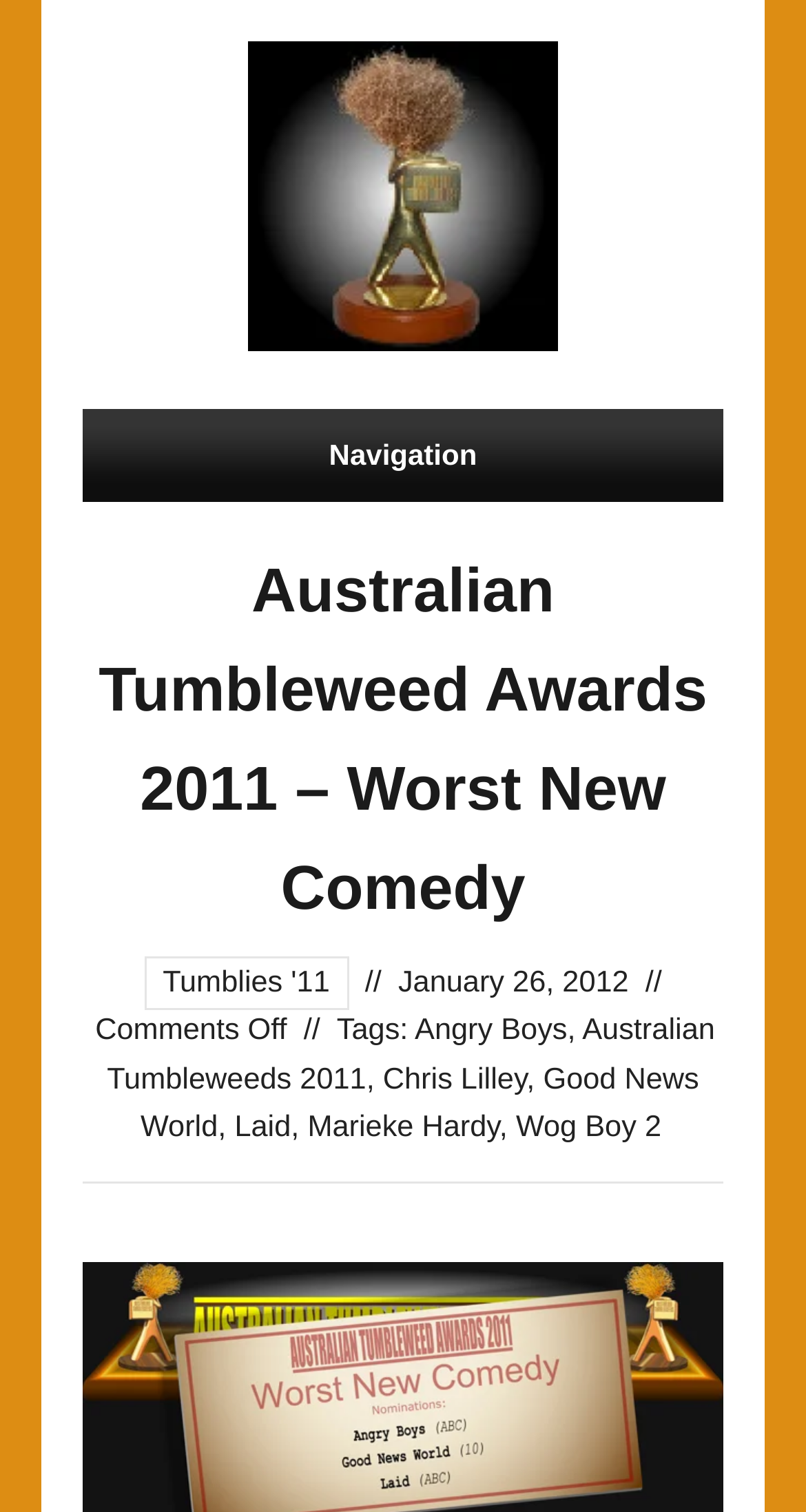How many comments are there?
Answer the question in as much detail as possible.

The comment status can be found in the text 'Comments Off' which indicates that comments are not allowed or are currently turned off.